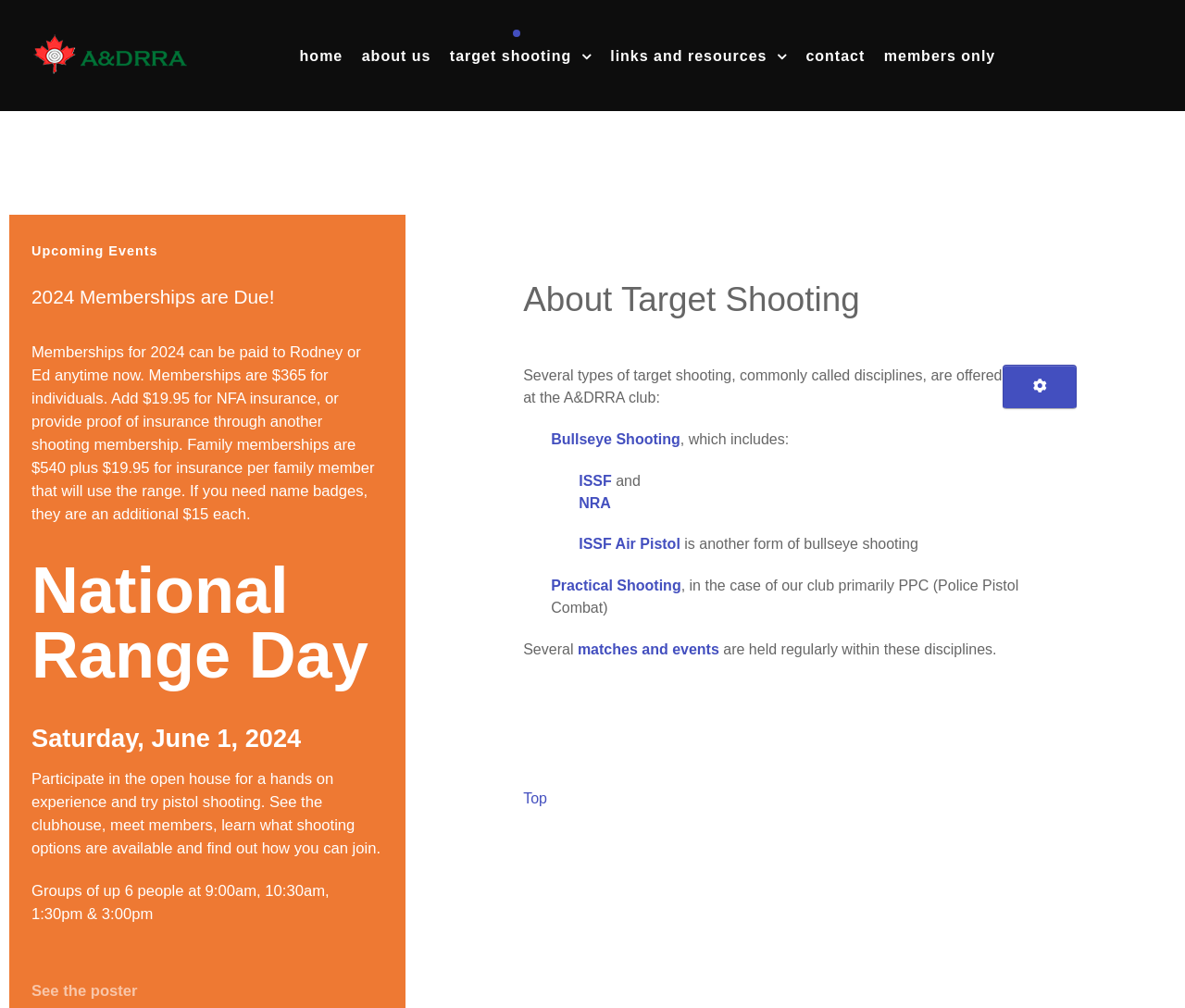Identify the bounding box coordinates for the element that needs to be clicked to fulfill this instruction: "Participate in the 'National Range Day' event". Provide the coordinates in the format of four float numbers between 0 and 1: [left, top, right, bottom].

[0.027, 0.549, 0.311, 0.686]